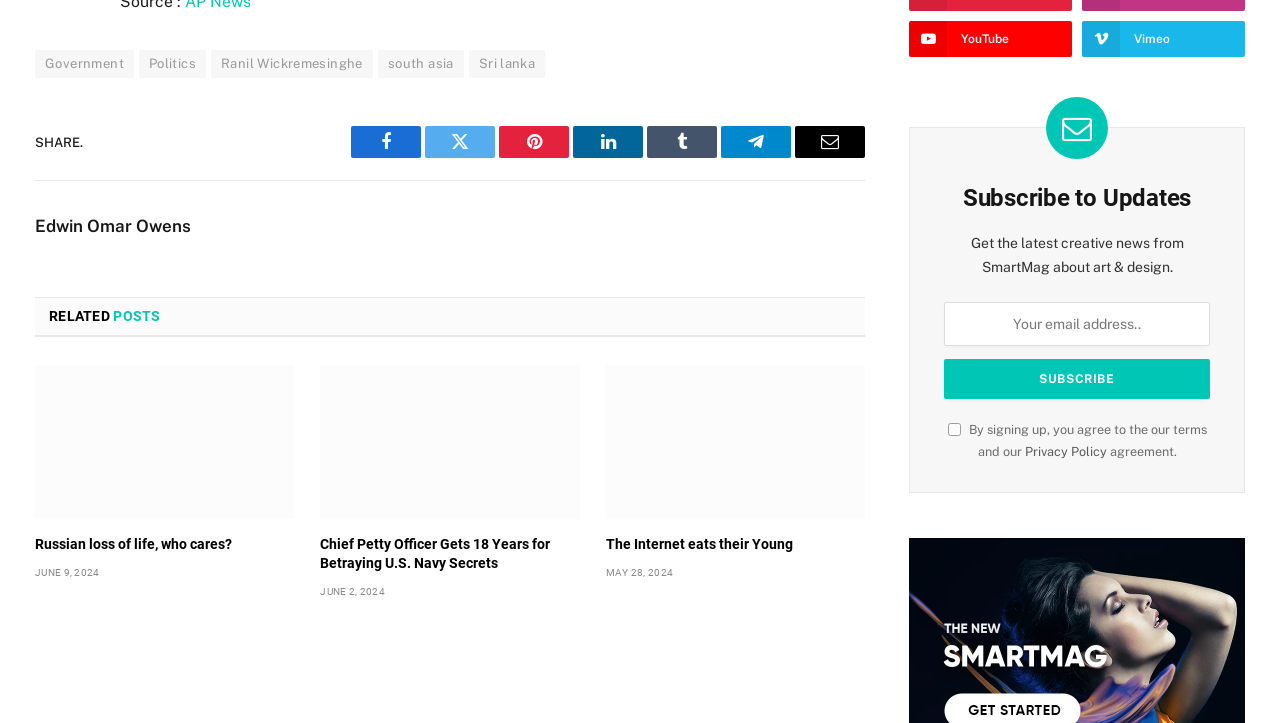Identify the bounding box coordinates of the area you need to click to perform the following instruction: "Visit the 'Privacy Policy' page".

[0.8, 0.614, 0.864, 0.634]